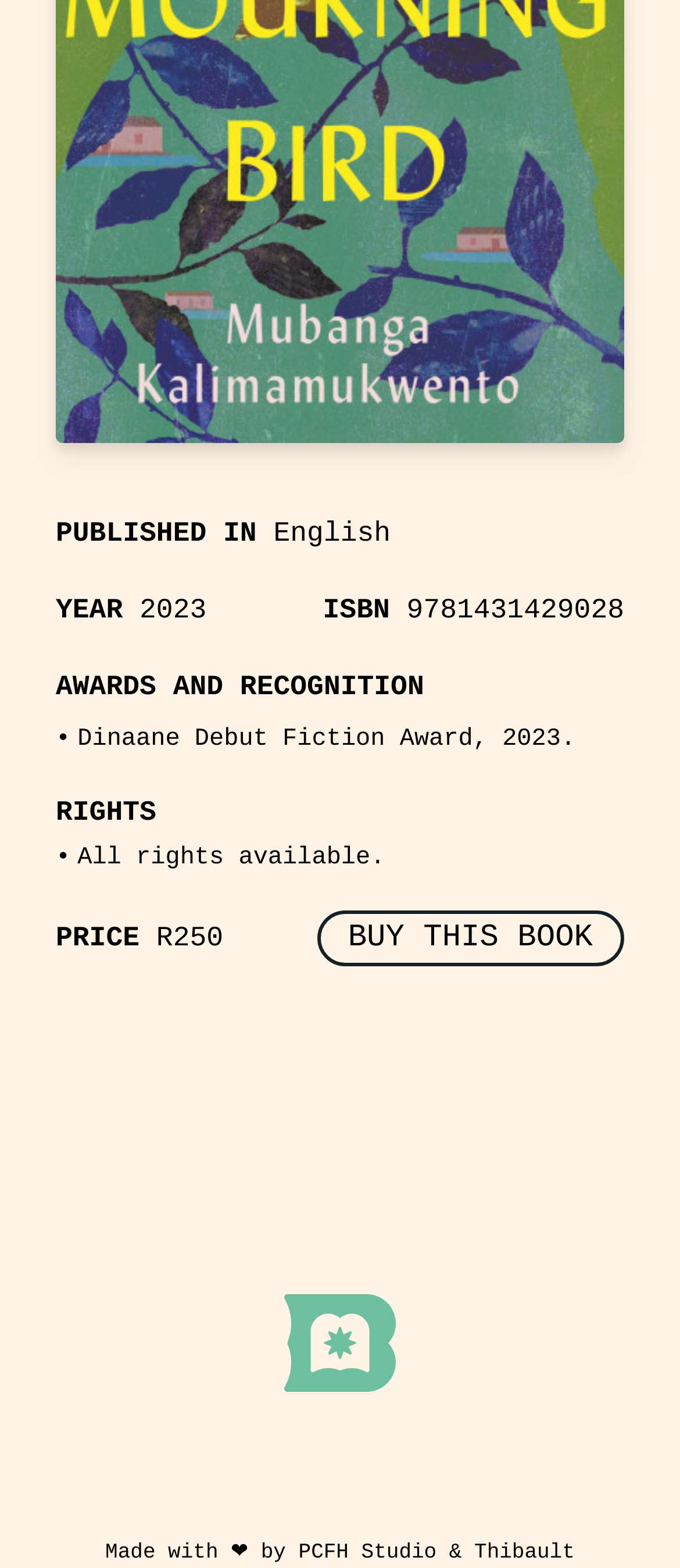Use a single word or phrase to answer the following:
What is the status of the book's rights?

All rights available